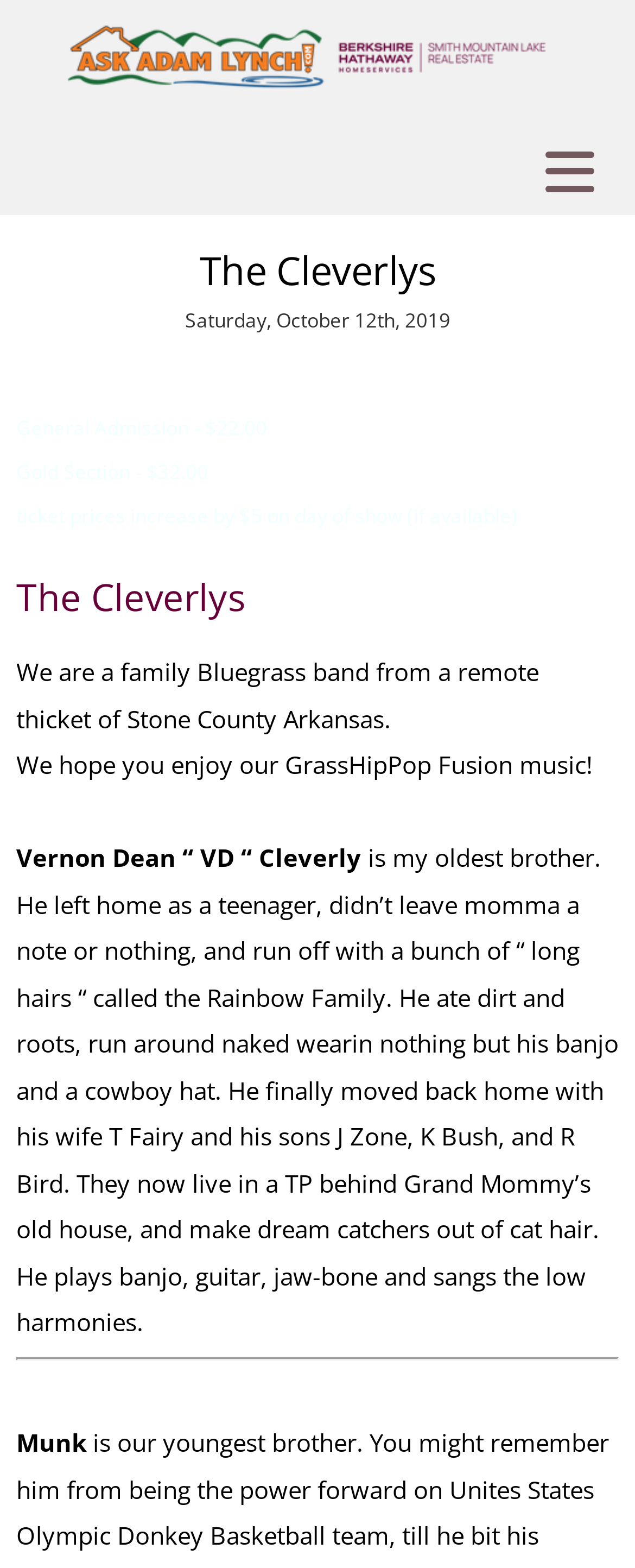Provide a thorough description of the webpage's content and layout.

The webpage appears to be a real estate agent's profile page, specifically Adam Lynch's page, with a focus on Berkshire Hathaway HomeServices Smith Mountain Lake Real Estate. 

At the top of the page, there is a link to Berkshire Hathaway HomeServices Smith Mountain Lake Real Estate, accompanied by an image with the same name. Below this, there is a heading that reads "The Cleverlys", which is centered on the page. 

To the right of the heading, there is a time element displaying the date "Saturday, October 12th, 2019". Below this, there is a heading that mentions ticket prices for an event featuring "The Cleverlys", a family bluegrass band. 

The main content of the page is a series of paragraphs describing the band members. The first paragraph introduces the band and their music style, "GrassHipPop Fusion". The following paragraphs describe individual band members, including Vernon Dean "VD" Cleverly, who plays multiple instruments and sings low harmonies, and Munk. 

There are two horizontal separators on the page, one above the description of Vernon Dean "VD" Cleverly and another below it, which separate the different sections of the content.